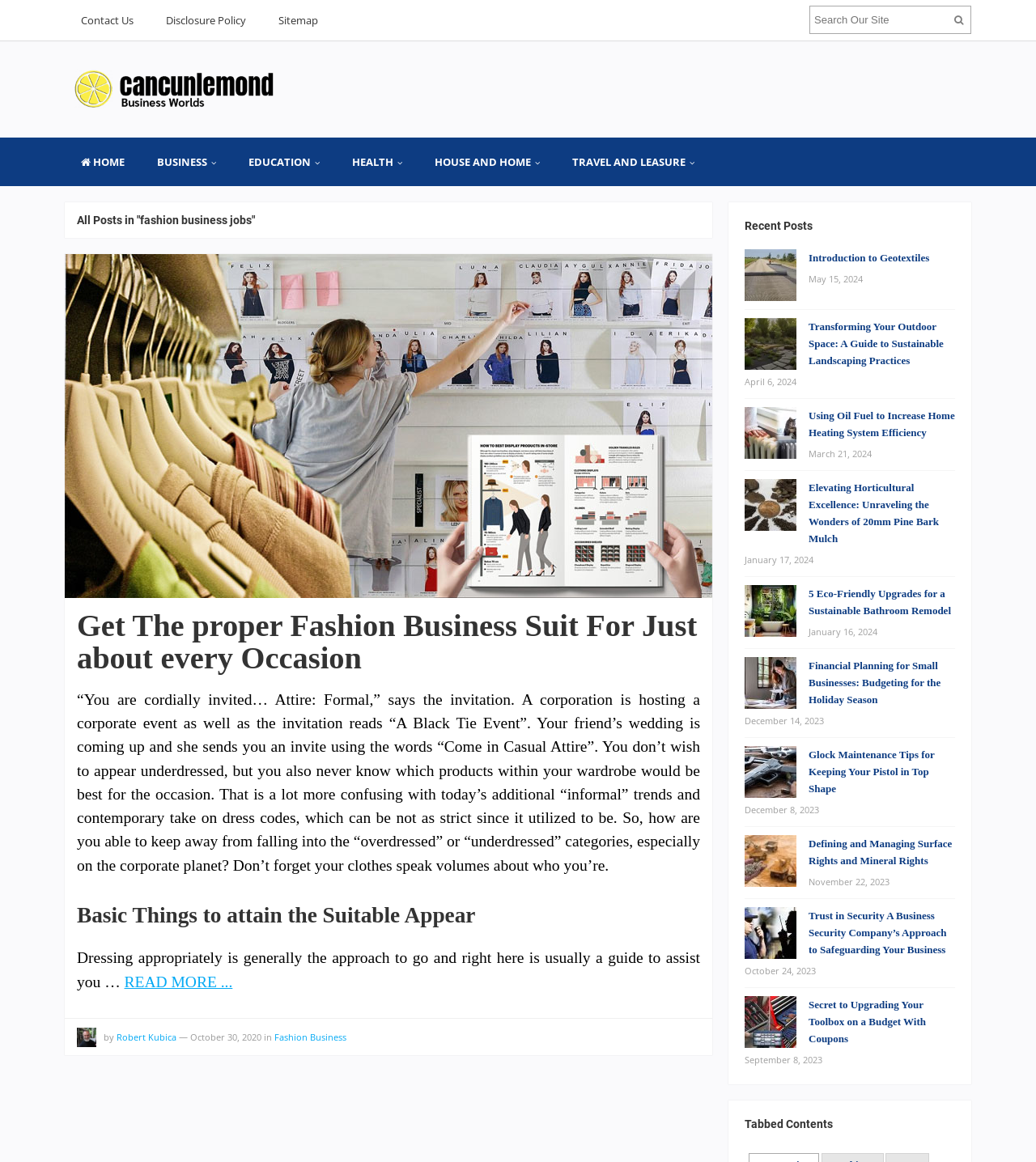Please locate the bounding box coordinates of the element that should be clicked to achieve the given instruction: "Check the 'Recent Posts'".

[0.719, 0.188, 0.922, 0.201]